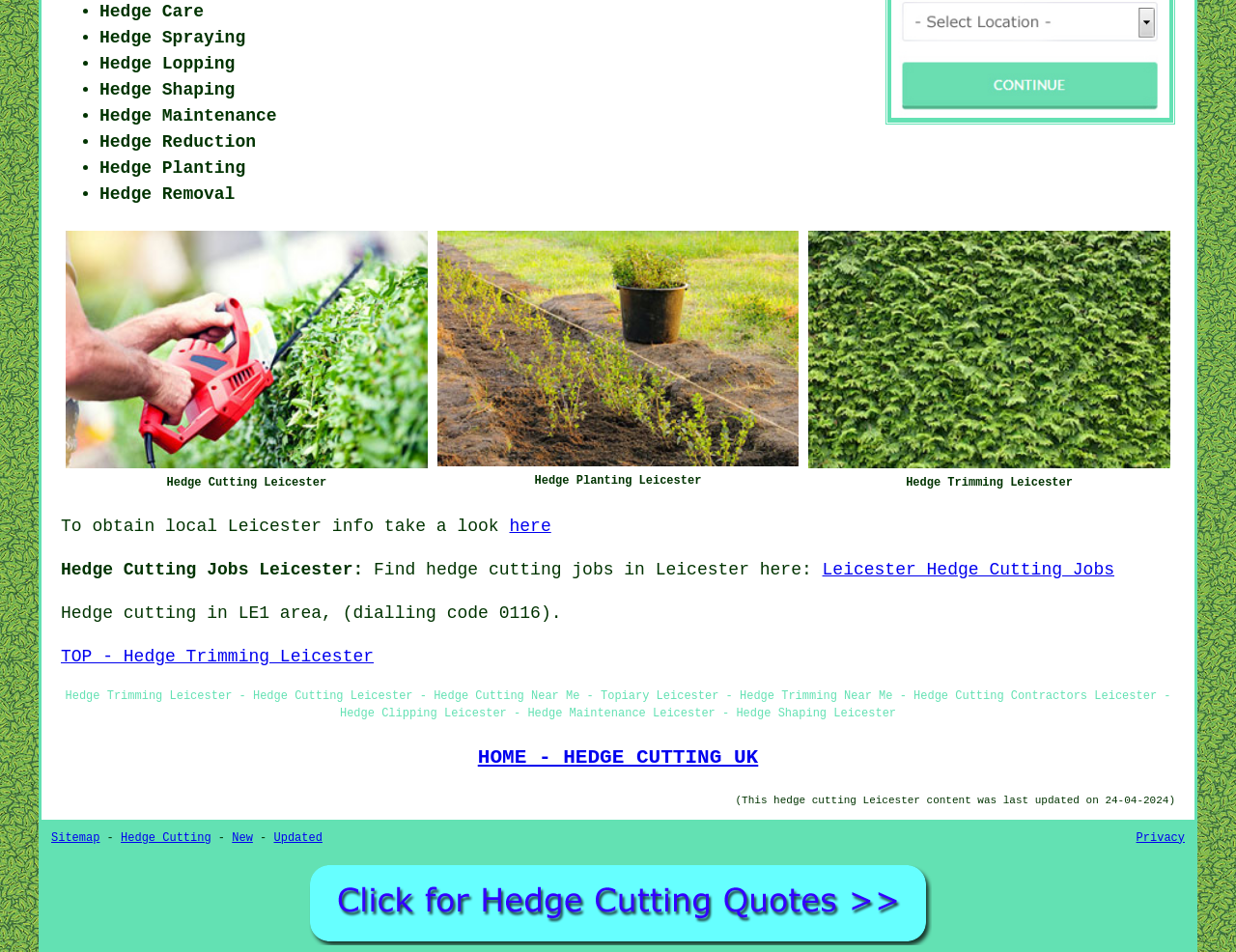How many images are on the webpage?
Look at the screenshot and give a one-word or phrase answer.

3